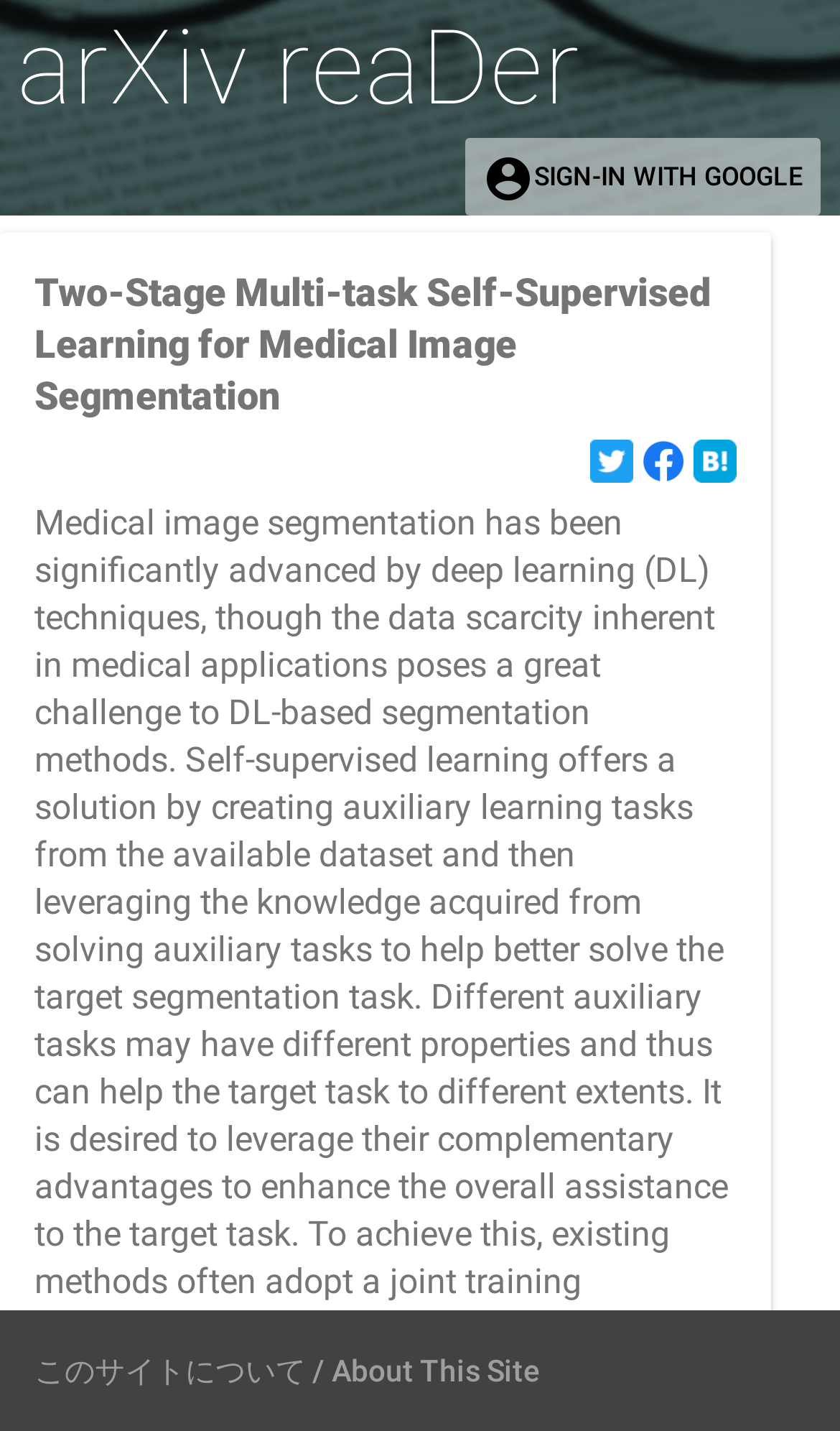How many images are there in the main section? Based on the image, give a response in one word or a short phrase.

3